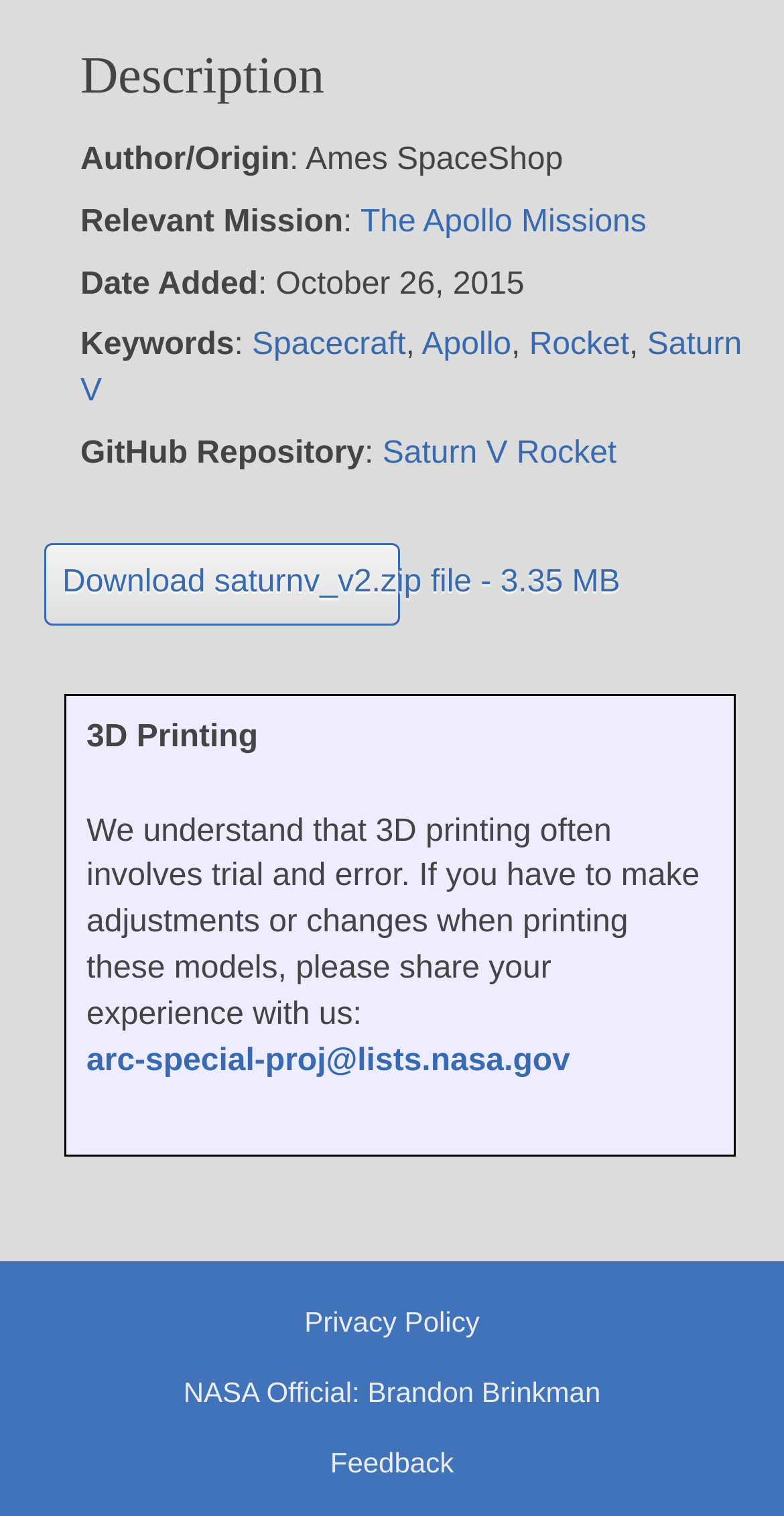Extract the bounding box coordinates for the described element: "Privacy Policy". The coordinates should be represented as four float numbers between 0 and 1: [left, top, right, bottom].

[0.388, 0.861, 0.612, 0.882]